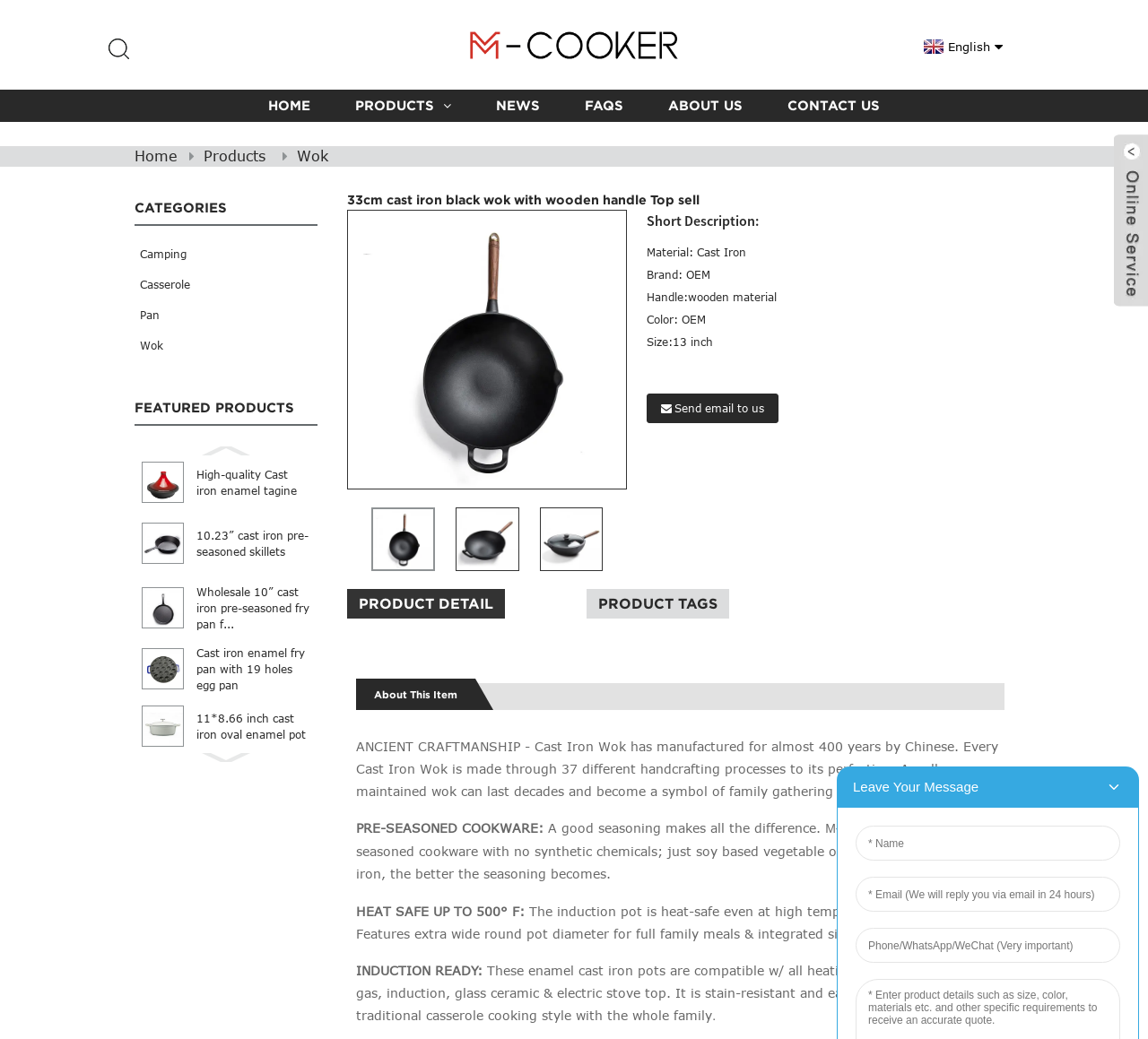What is the main category of the products on this webpage?
From the image, respond using a single word or phrase.

Cooking